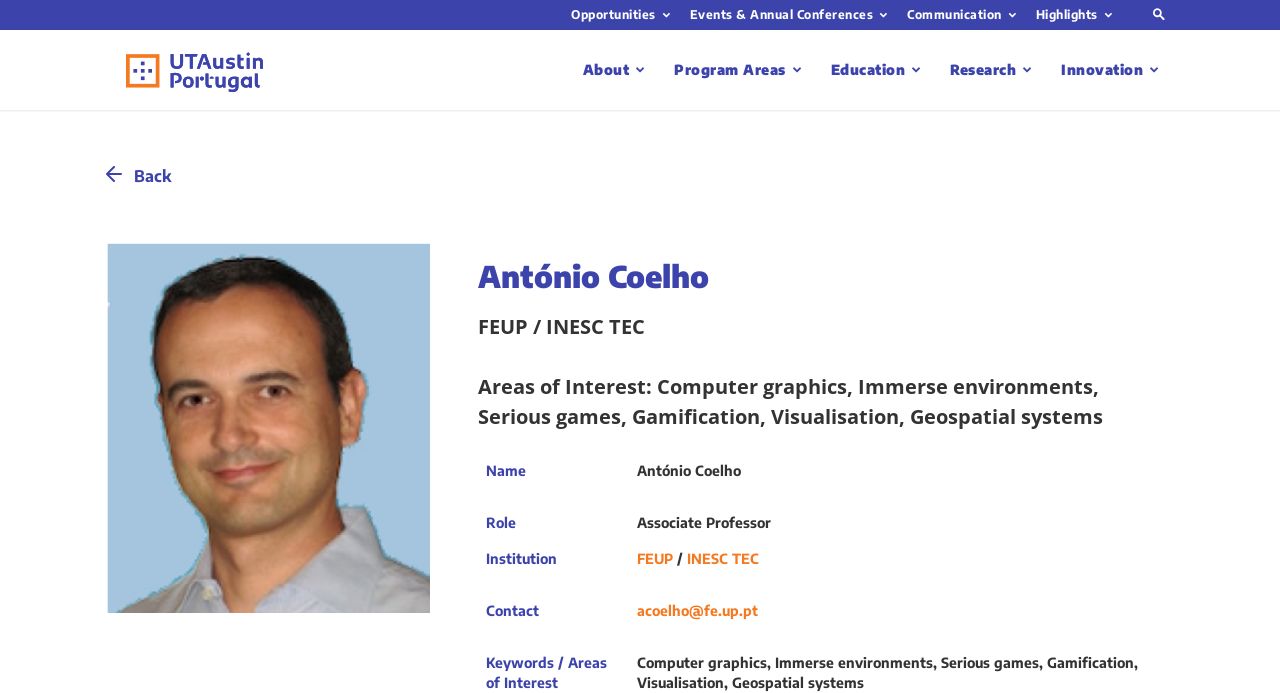Please find and report the bounding box coordinates of the element to click in order to perform the following action: "Go to the about page". The coordinates should be expressed as four float numbers between 0 and 1, in the format [left, top, right, bottom].

[0.444, 0.043, 0.516, 0.159]